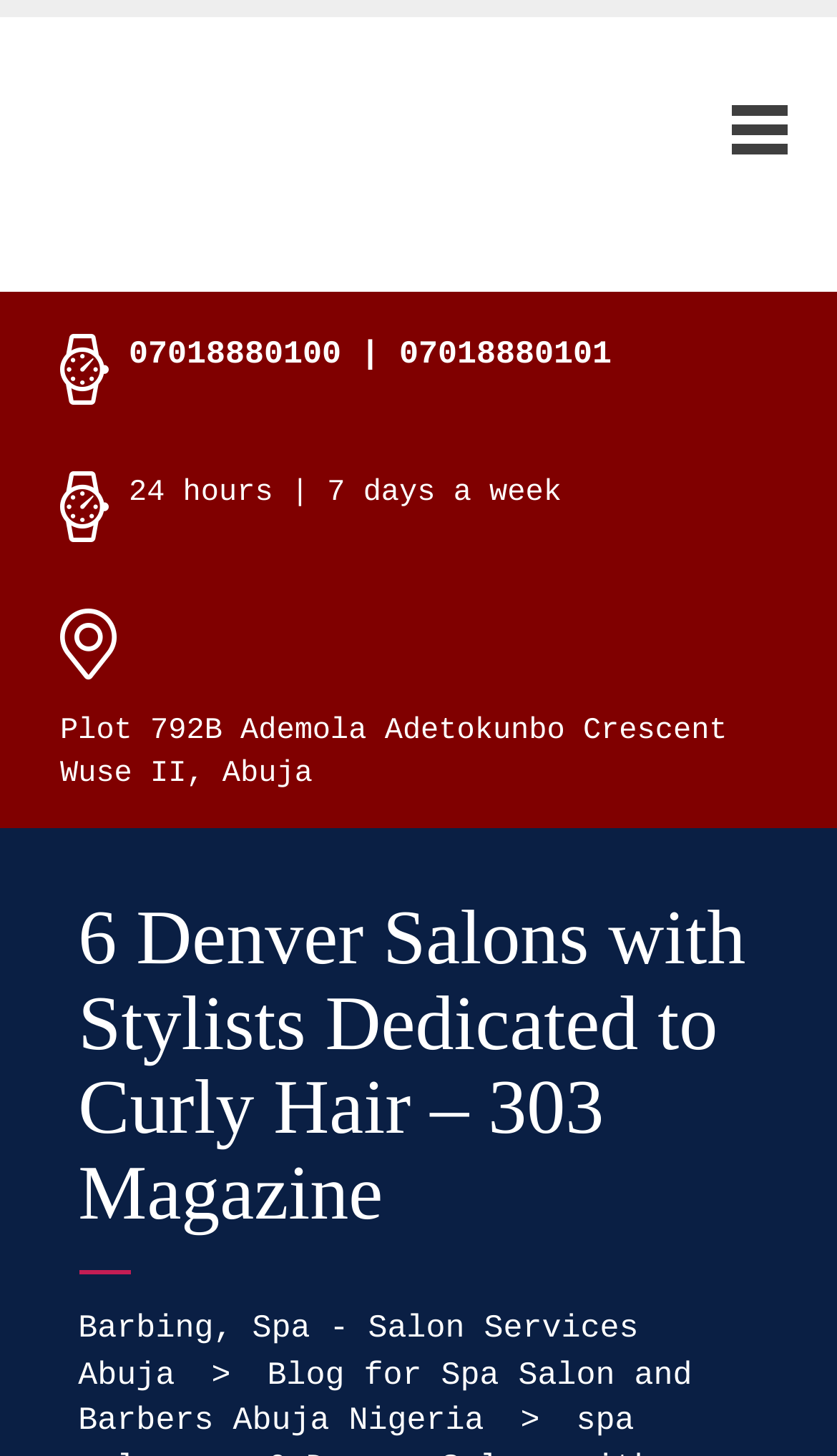Using the information in the image, give a detailed answer to the following question: What is the name of the salon's blog?

I found the name of the blog by examining the link elements on the webpage. The link to the blog is located at the bottom of the page, and it is labeled 'Blog for Spa Salon and Barbers Abuja Nigeria'.